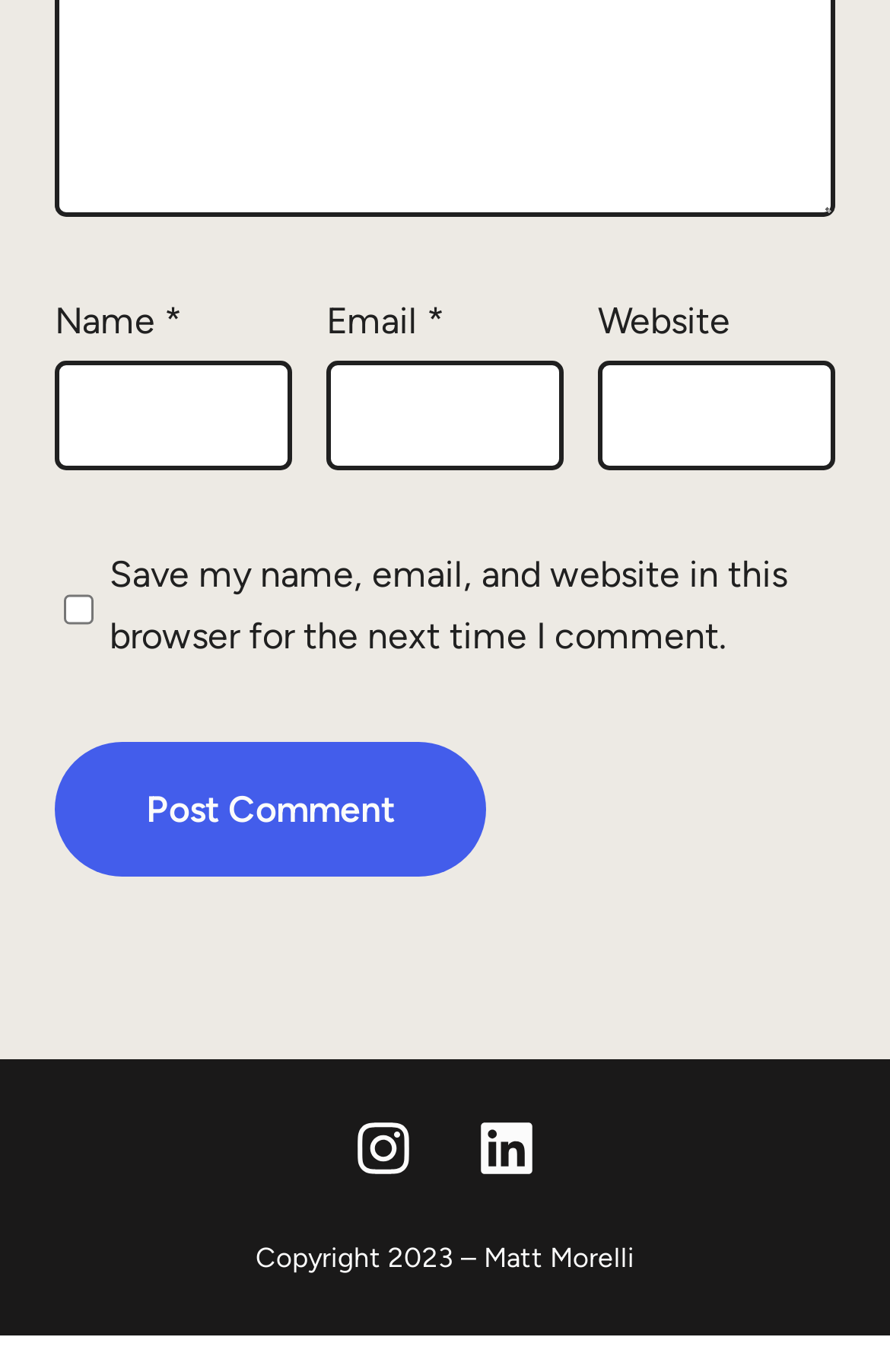Determine the bounding box coordinates of the UI element described below. Use the format (top-left x, top-left y, bottom-right x, bottom-right y) with floating point numbers between 0 and 1: Instagram

[0.392, 0.812, 0.469, 0.862]